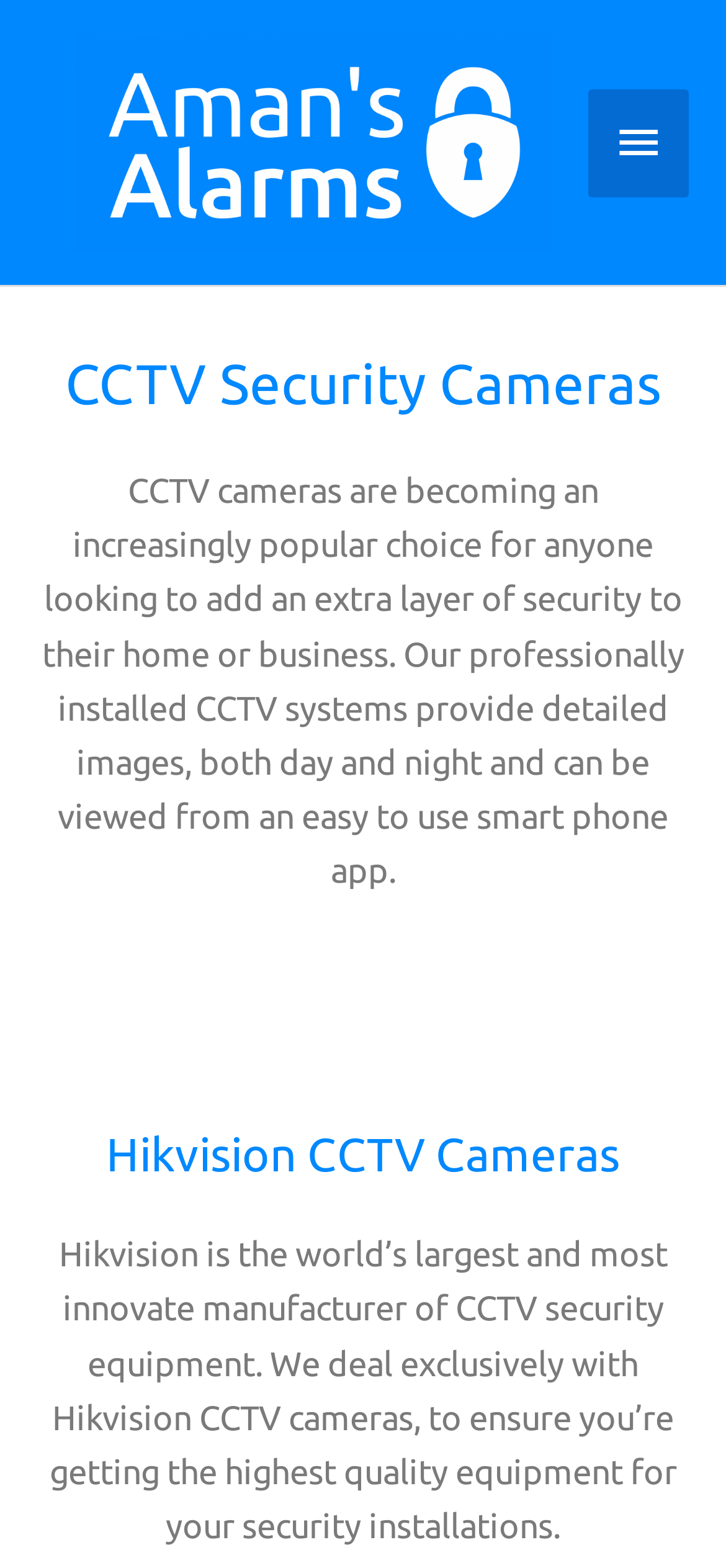Produce an elaborate caption capturing the essence of the webpage.

The webpage is about Aman's Alarms, a company that provides professional installation of Hikvision CCTV systems. At the top left of the page, there is a link and an image, both labeled "Aman's Alarms", which likely serve as a logo and a navigation element to the company's homepage. 

On the top right, there is a button labeled "Main Menu" which, when expanded, reveals a menu with two main sections. The first section is headed "CCTV Security Cameras" and provides a brief description of the benefits of CCTV cameras, including their ability to provide detailed images both day and night, and their ease of use through a smartphone app.

Below this section, there is a heading "Hikvision CCTV Cameras" which introduces Hikvision as the world's largest and most innovative manufacturer of CCTV security equipment. The text explains that Aman's Alarms deals exclusively with Hikvision CCTV cameras to ensure high-quality equipment for security installations.